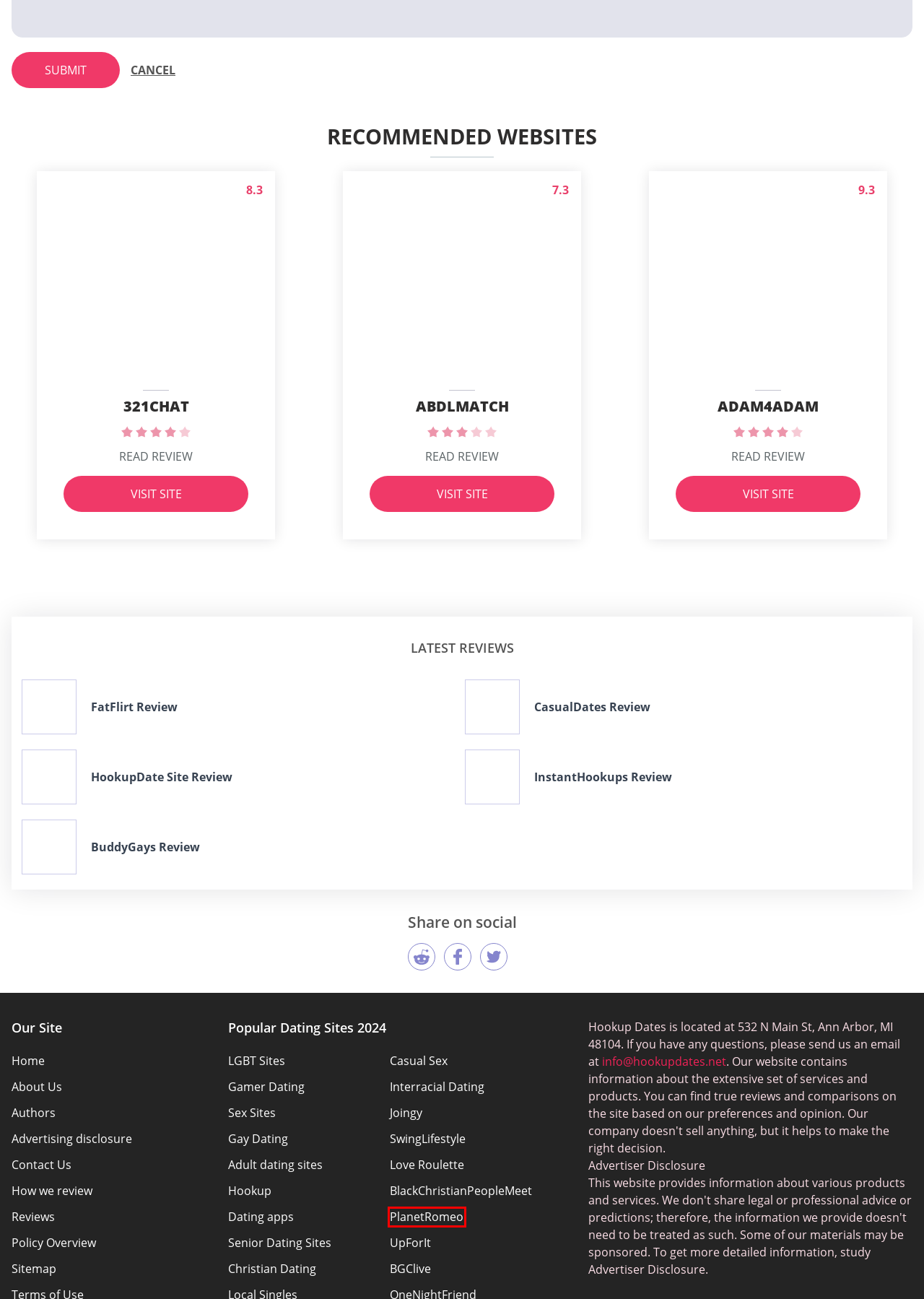Review the webpage screenshot provided, noting the red bounding box around a UI element. Choose the description that best matches the new webpage after clicking the element within the bounding box. The following are the options:
A. Senior Dating Sites in 2024: All age groups are welcome. Find your partner
B. ABDLMatch Review (June 2024)💋 👉Find The Best Match!| HookupDates
C. Christian Dating in 2024 🙂:Mingle with other Christian Singles
D. PlanetRomeo Review (June 2024)💋 👉Find The Best Match!| HookupDates
E. Gay Dating in 2024 😍 Is Irresistible With These Tips And Hacks
F. Joingy Review (June 2024)💋 👉Find The Best Match!| HookupDates
G. Interracial Dating in 2024 🙂: Best Sites To Explore Love Outside Race
H. Love Roulette Review (June 2024)💋 👉Find The Best Match!| HookupDates

D